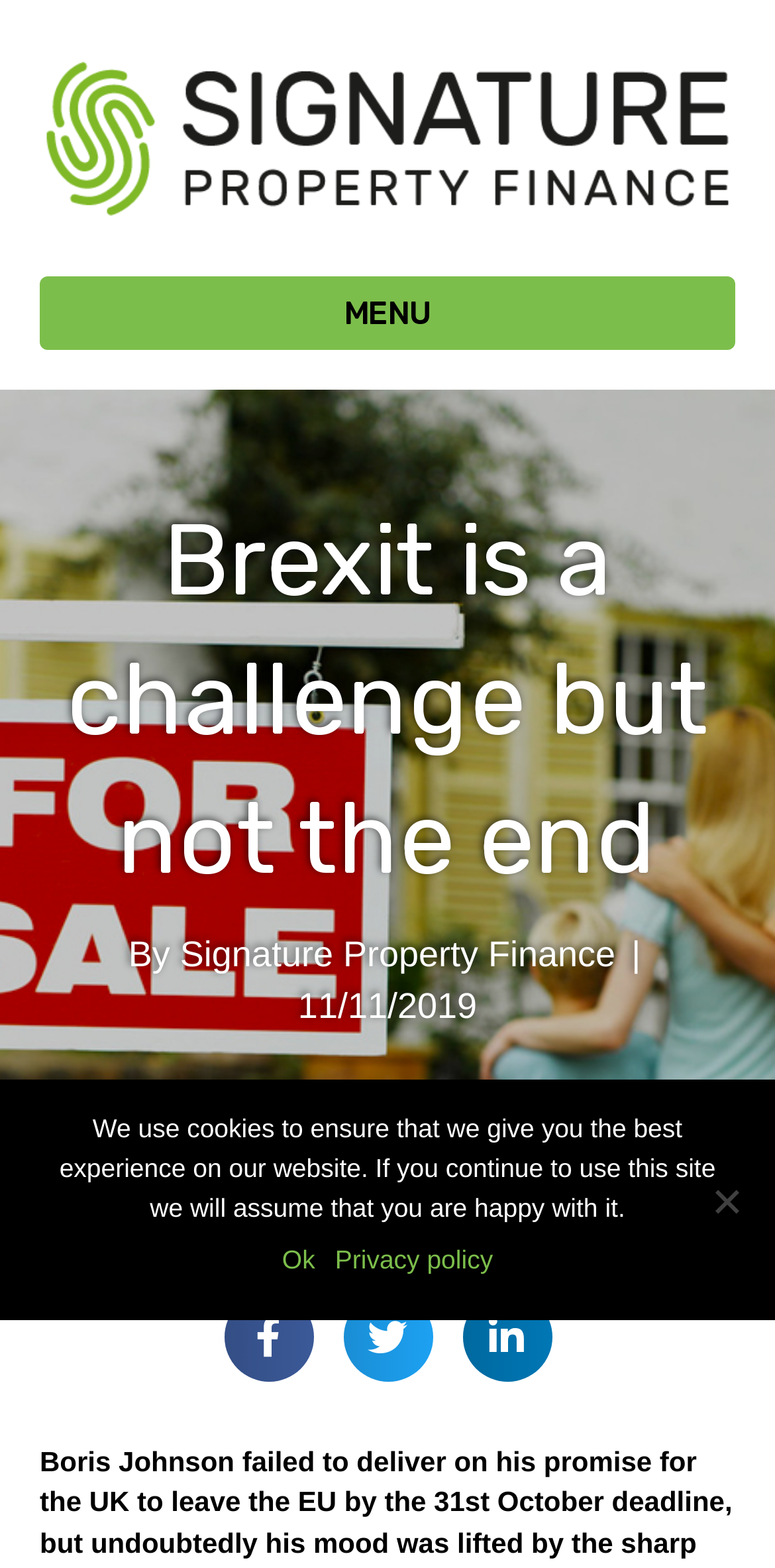Kindly determine the bounding box coordinates for the clickable area to achieve the given instruction: "Share on Facebook".

[0.288, 0.824, 0.404, 0.881]